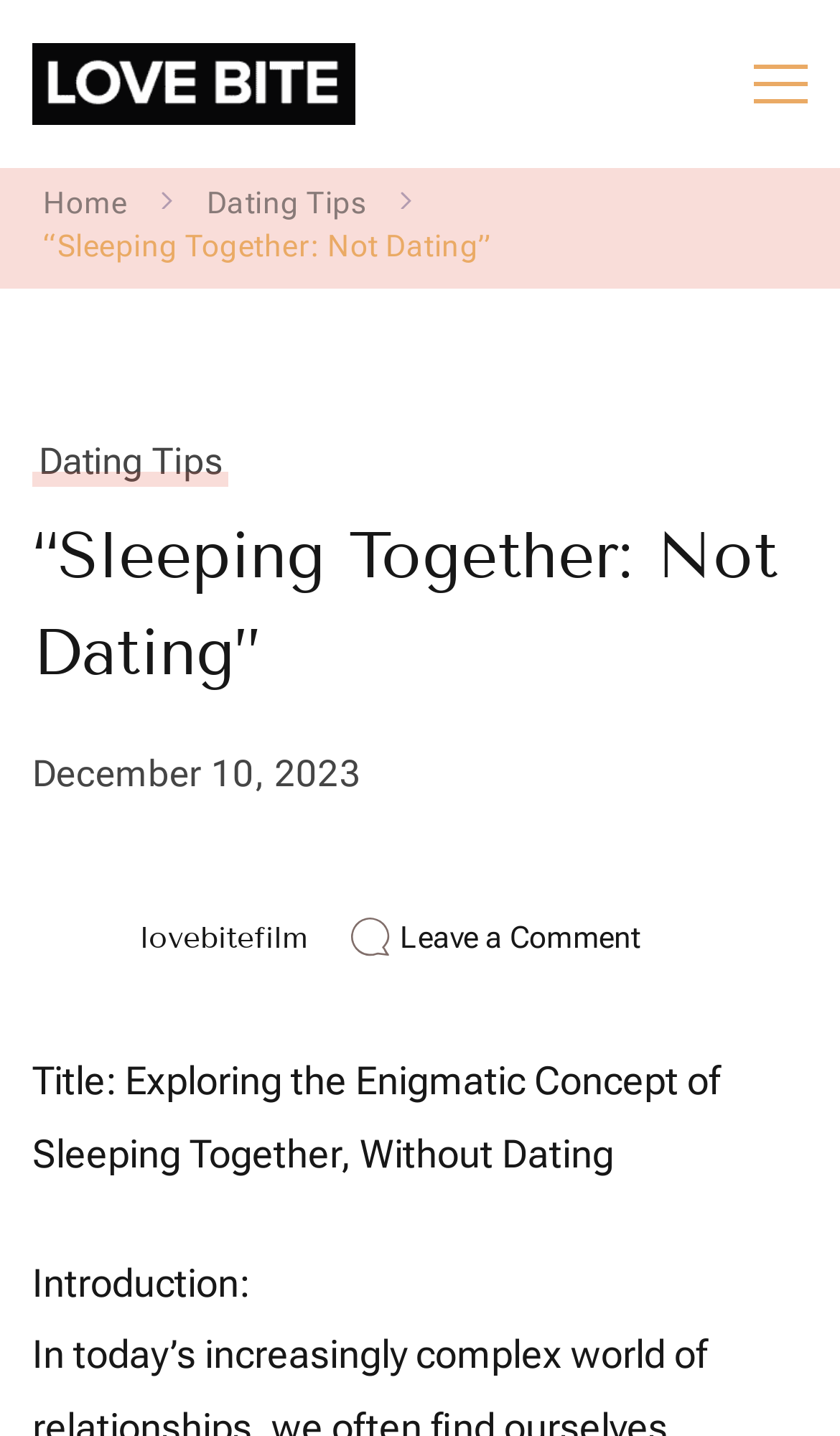Please identify the bounding box coordinates of the clickable region that I should interact with to perform the following instruction: "View the 'Dating Tips' page". The coordinates should be expressed as four float numbers between 0 and 1, i.e., [left, top, right, bottom].

[0.246, 0.128, 0.437, 0.155]